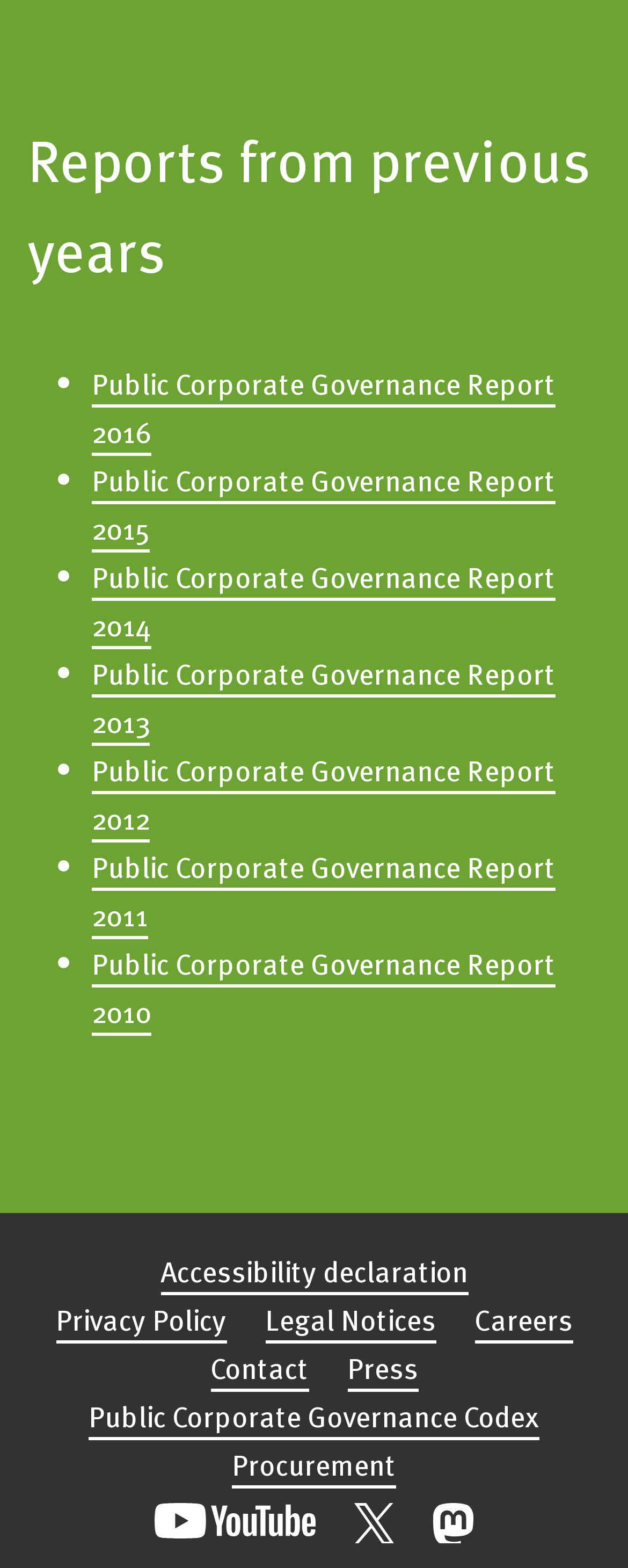What type of document is the 'Public Corporate Governance Report'?
Refer to the image and give a detailed answer to the query.

The 'Public Corporate Governance Report' is a type of corporate governance report, which is a document that provides information about a company's governance structure, policies, and practices.